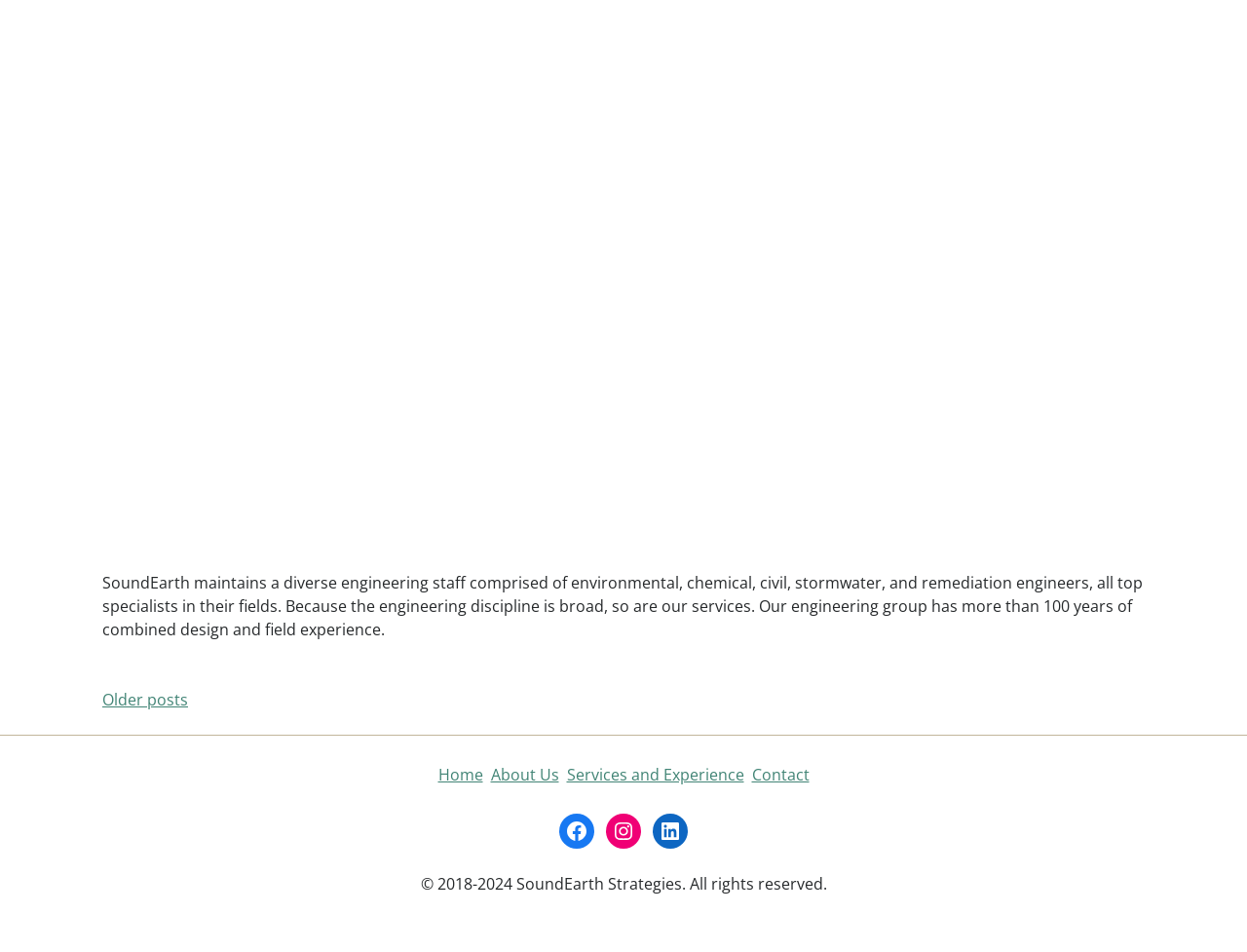Locate the bounding box coordinates of the element to click to perform the following action: 'visit Facebook page'. The coordinates should be given as four float values between 0 and 1, in the form of [left, top, right, bottom].

[0.448, 0.855, 0.477, 0.892]